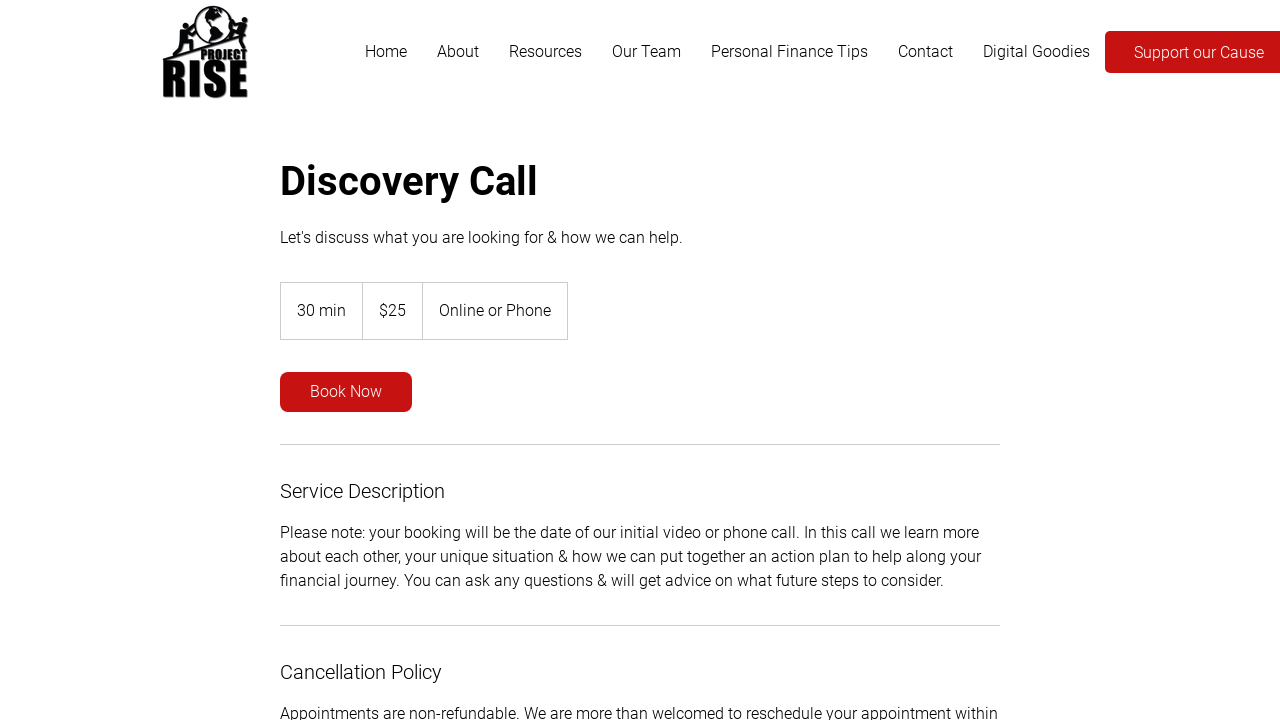Can you give a comprehensive explanation to the question given the content of the image?
What is the purpose of the 'Book Now' button?

I found the answer by looking at the section describing the discovery call, where the 'Book Now' button is located. This indicates that the purpose of the 'Book Now' button is to book a discovery call.